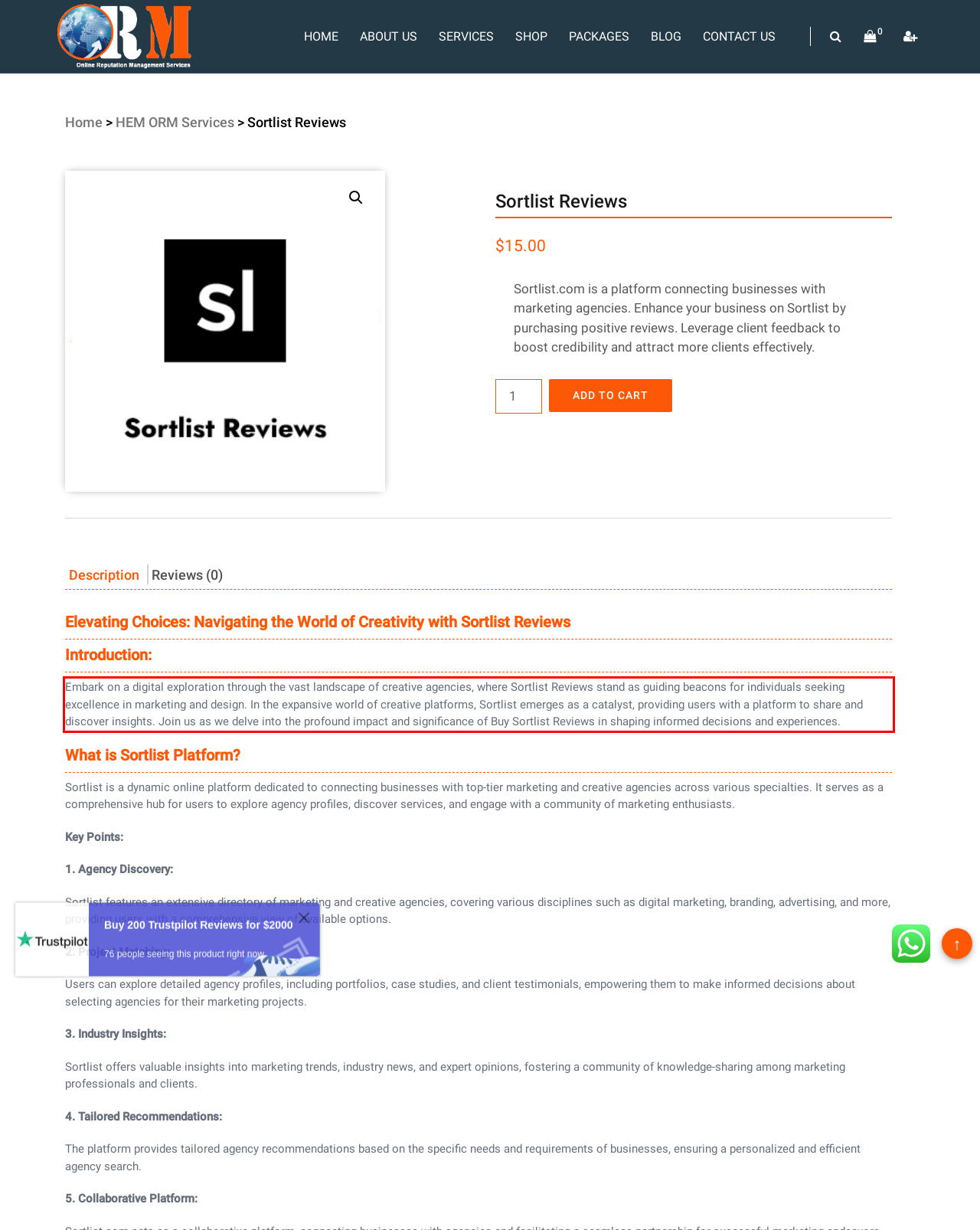Please recognize and transcribe the text located inside the red bounding box in the webpage image.

Embark on a digital exploration through the vast landscape of creative agencies, where Sortlist Reviews stand as guiding beacons for individuals seeking excellence in marketing and design. In the expansive world of creative platforms, Sortlist emerges as a catalyst, providing users with a platform to share and discover insights. Join us as we delve into the profound impact and significance of Buy Sortlist Reviews in shaping informed decisions and experiences.